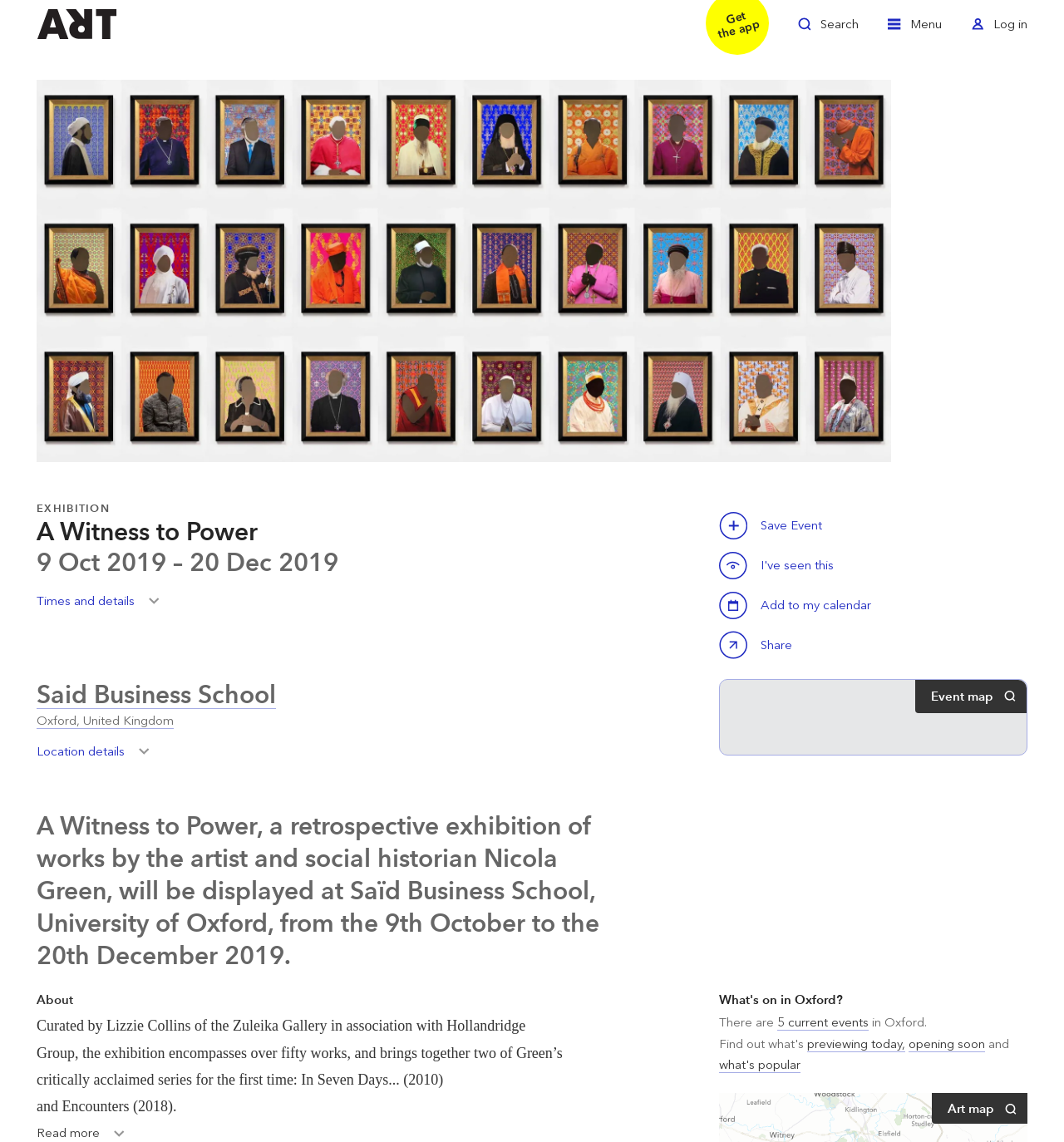Using the description "Welcome to ArtRabbit", locate and provide the bounding box of the UI element.

[0.034, 0.008, 0.11, 0.034]